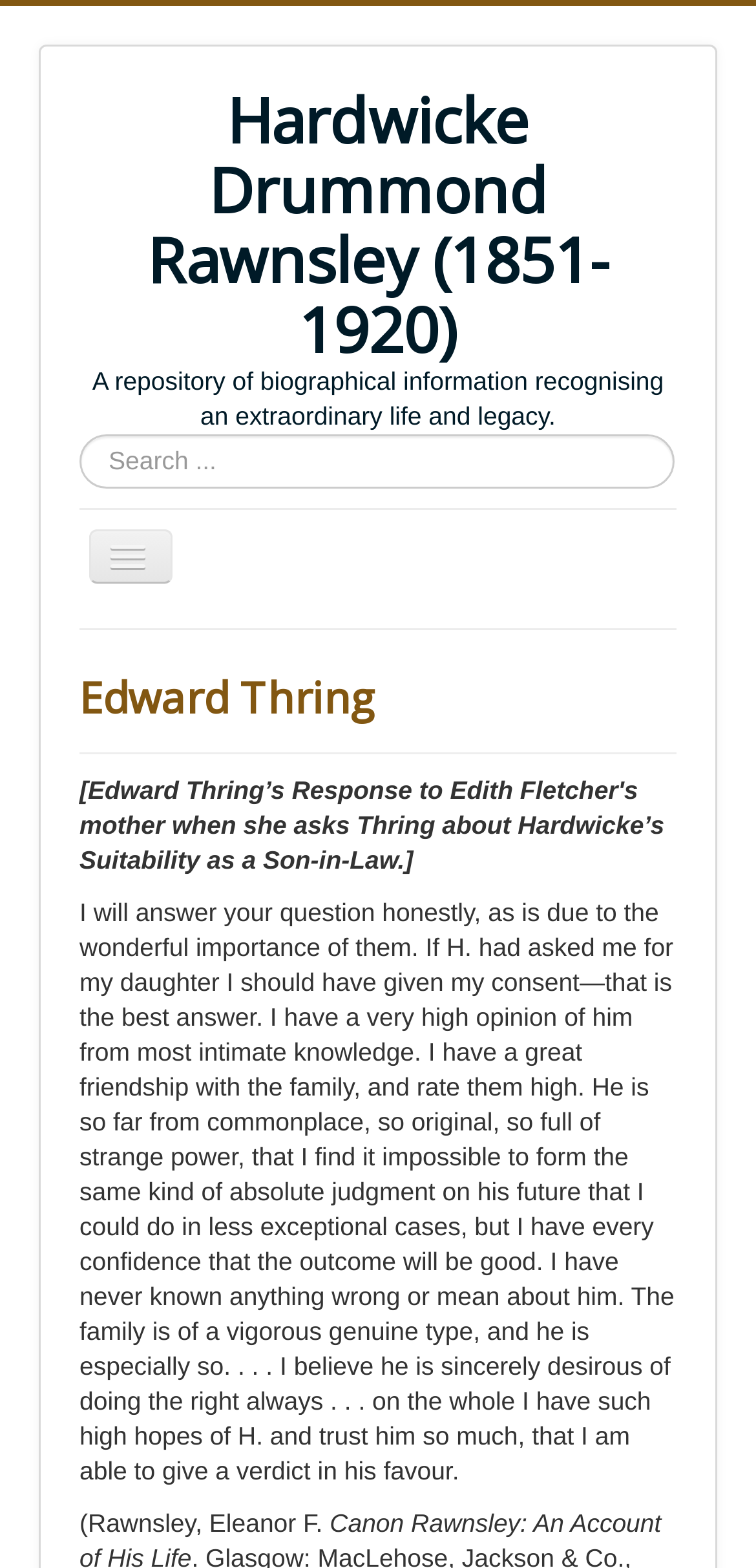Who wrote the quote about Hardwicke Drummond Rawnsley?
Refer to the image and offer an in-depth and detailed answer to the question.

The quote is present on the webpage with the text '(Rawnsley, Eleanor F.' at the end, which suggests that the quote was written by Eleanor F. Rawnsley.